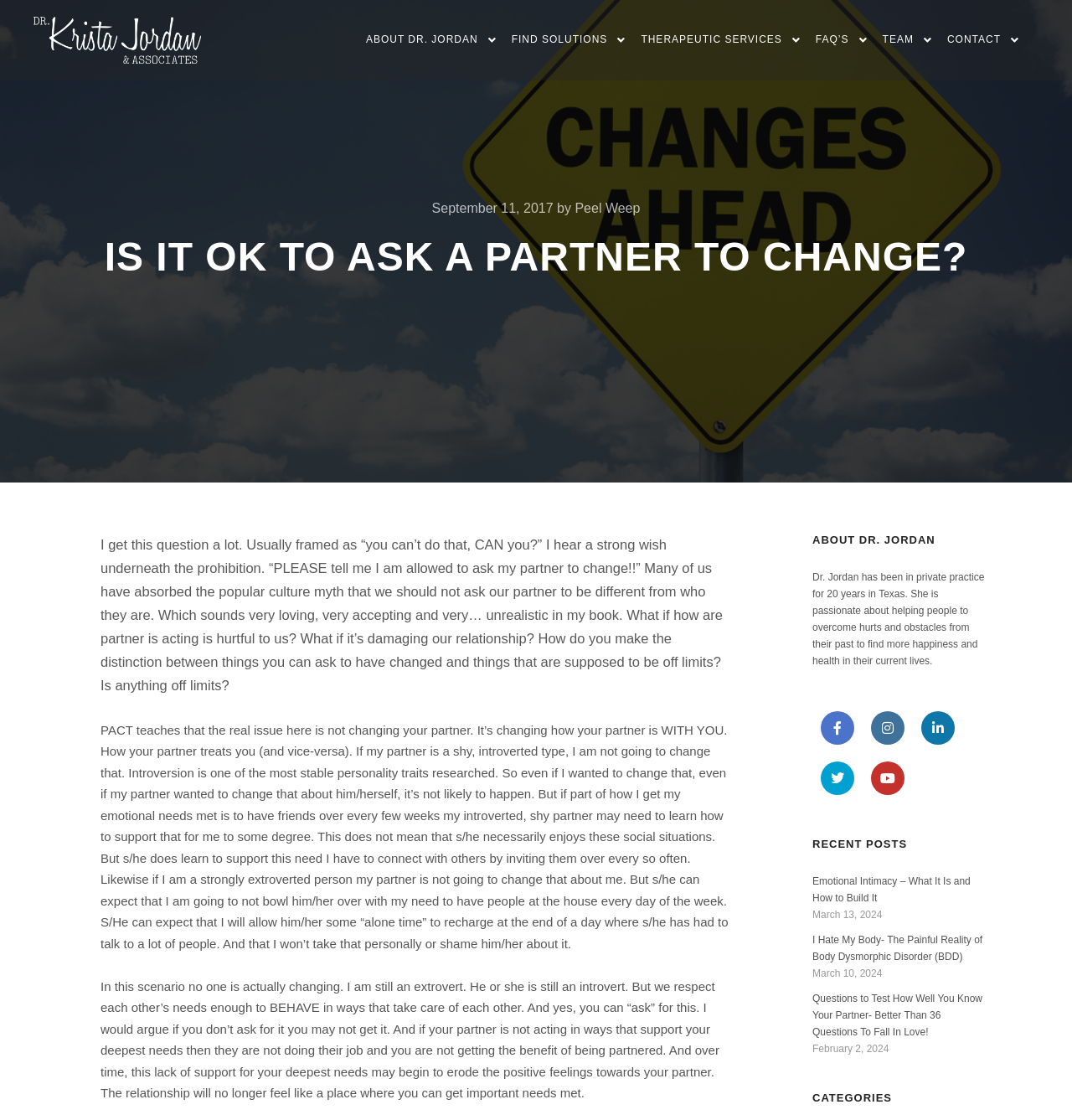Use the details in the image to answer the question thoroughly: 
How many links are there in the top navigation bar?

The top navigation bar contains links to 'ABOUT DR. JORDAN', 'FIND SOLUTIONS', 'THERAPEUTIC SERVICES', 'FAQ’S', 'TEAM', and 'CONTACT'. There are 7 links in total.